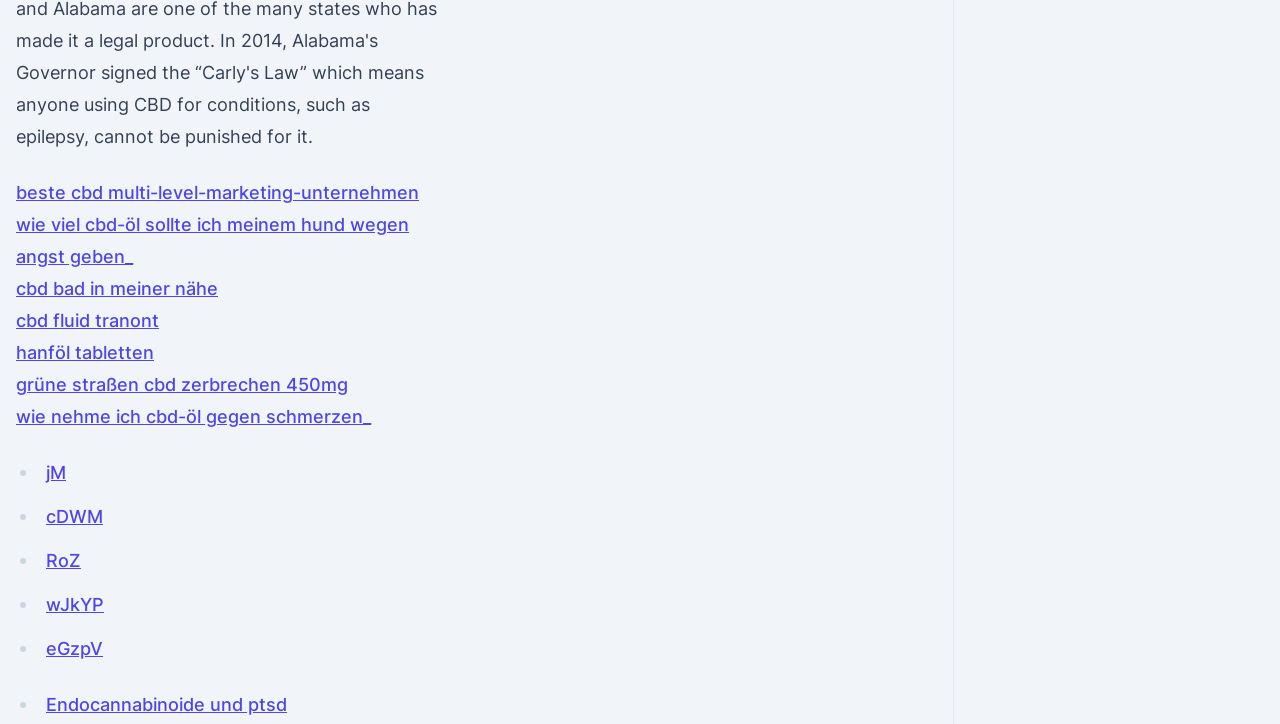Locate the bounding box of the UI element based on this description: "cbd bad in meiner nähe". Provide four float numbers between 0 and 1 as [left, top, right, bottom].

[0.012, 0.384, 0.17, 0.413]